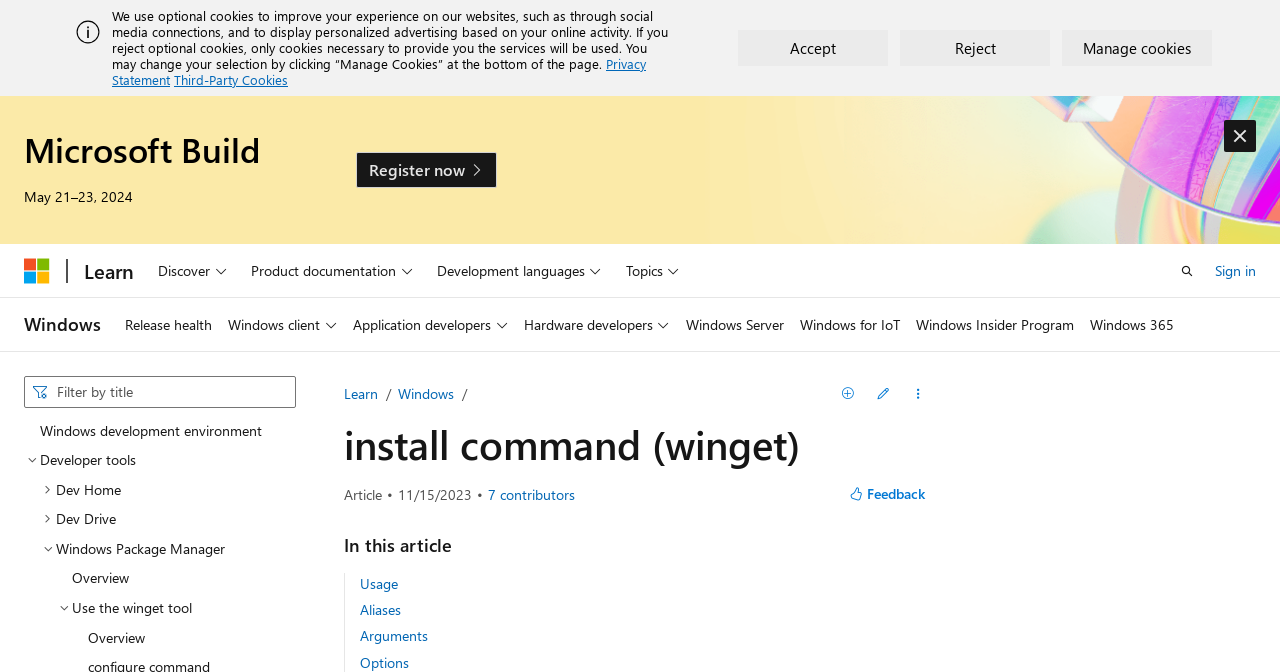Explain the webpage in detail, including its primary components.

The webpage is about installing a specific application, as indicated by the meta description. At the top of the page, there is an alert section with an image, a static text describing the use of optional cookies, and links to "Privacy Statement" and "Third-Party Cookies". Below this section, there are three buttons: "Accept", "Reject", and "Manage cookies".

On the left side of the page, there is a navigation menu with several links, including "Microsoft Build", "Register now", "Microsoft", "Learn", and "Windows". There is also a search bar with a combobox and a treeitem list.

In the main content area, there is a heading "install command (winget)" followed by a static text "Article" and a time stamp indicating the article review date. Below this, there are several links and buttons, including "View all contributors", "Feedback", and "In this article". The "In this article" section has several links to different parts of the article, such as "Usage", "Aliases", "Arguments", and "Options".

At the bottom of the page, there is a navigation menu with links to "Release health", "Windows client", "Application developers", "Hardware developers", "Windows Server", "Windows for IoT", and "Windows Insider Program". There is also a button "Open search" and a link "Sign in".